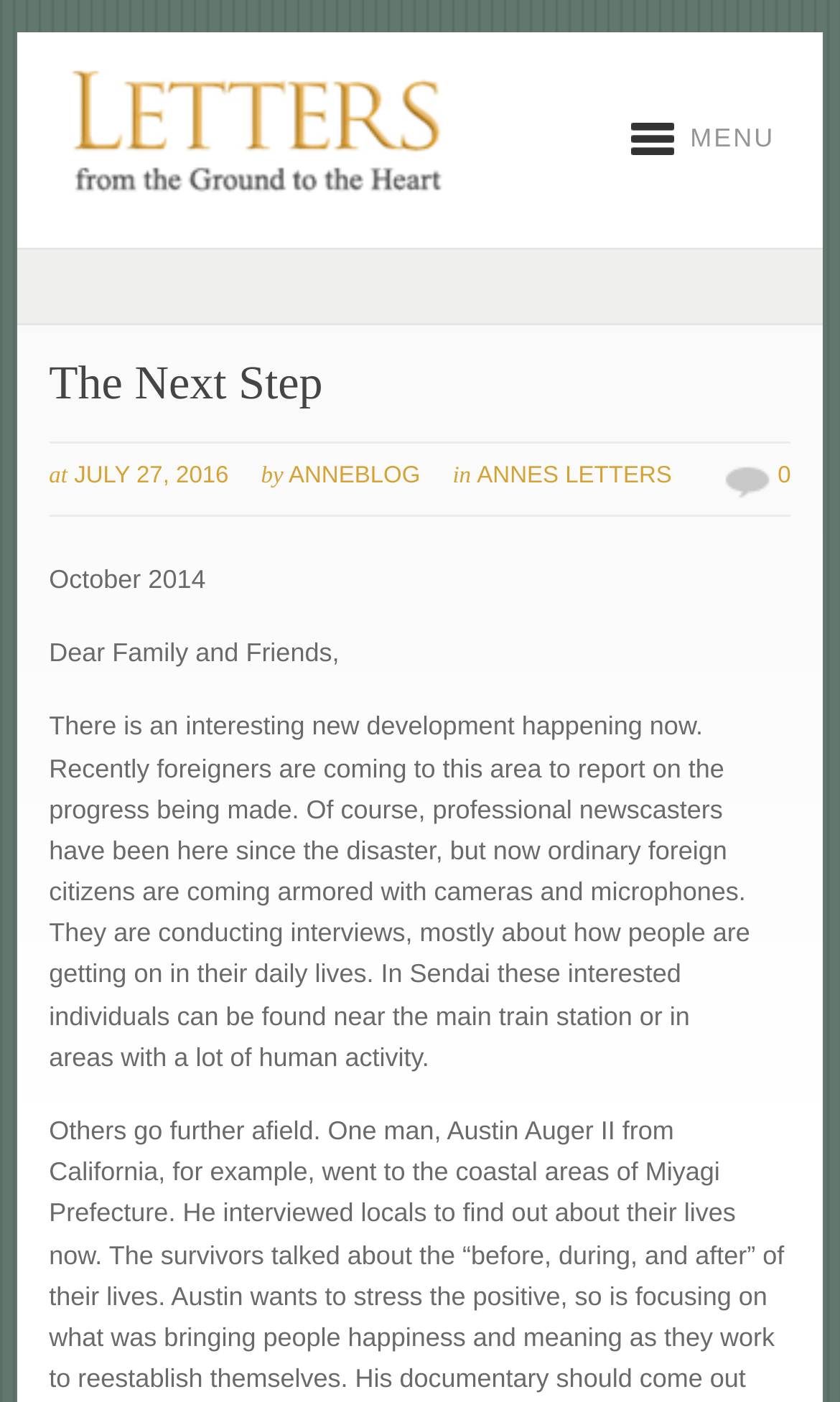Mark the bounding box of the element that matches the following description: "Annes Letters".

[0.568, 0.33, 0.8, 0.349]